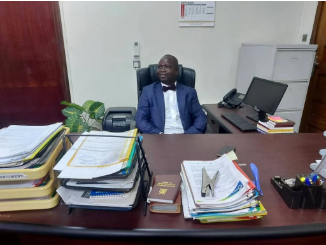Detail the scene depicted in the image with as much precision as possible.

The image captures a man seated at a cluttered office desk, exuding a calm demeanor amidst a busy workplace. He is dressed in a dark suit and a white shirt, suggesting a professional setting. The desk in front of him is piled with various documents, folders, and books, indicating a heavy workload. To the left of the desk, there is a green plant that adds a touch of life to the otherwise formal environment. In the background, an office computer monitor and a filing cabinet can be seen, typical features of an administrative workspace. This scene reflects the daily life and responsibilities of a dedicated professional likely engaged in significant tasks or decision-making.